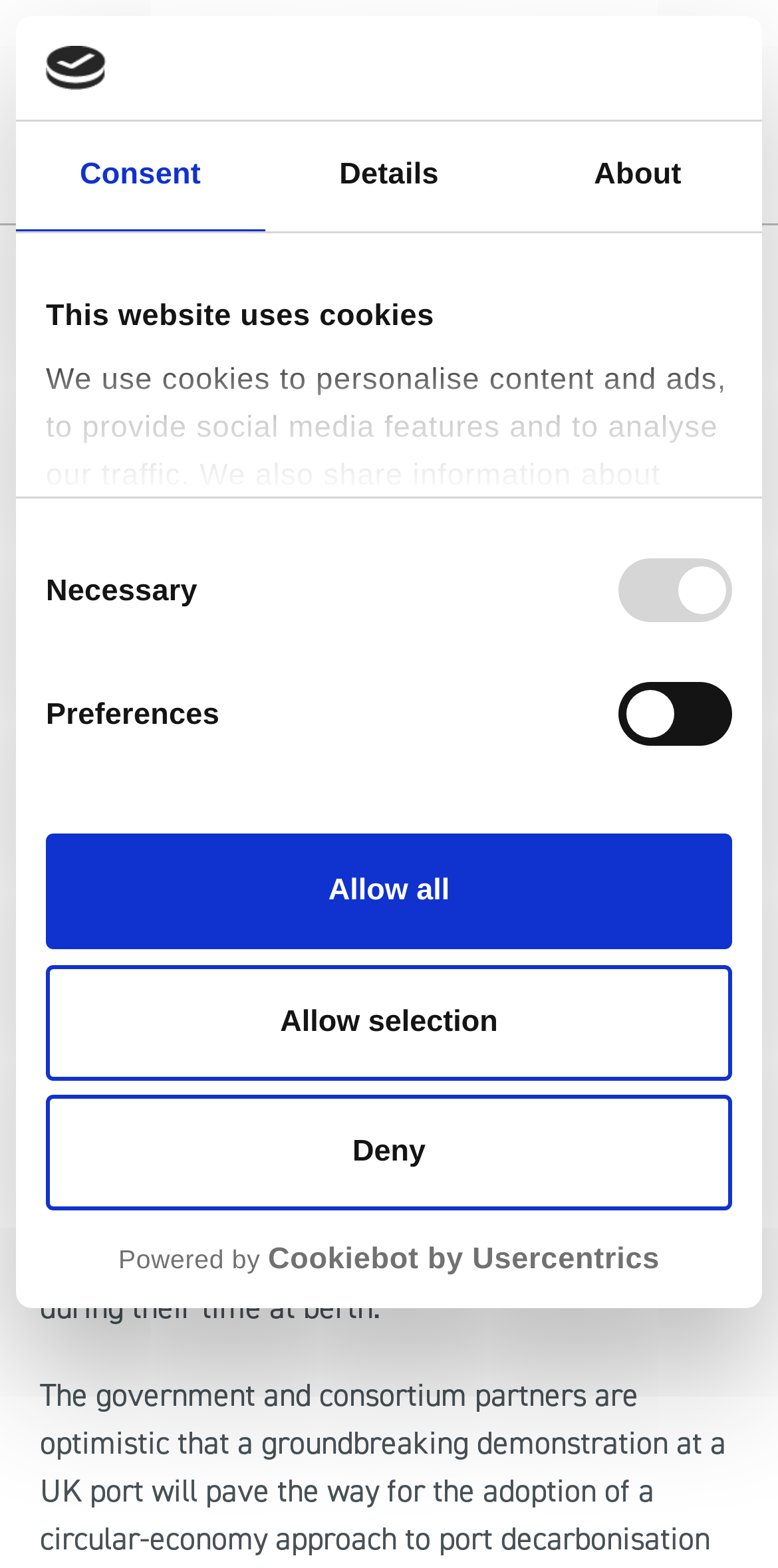Give a one-word or phrase response to the following question: What is the department providing funding to Forth Ports?

UK Department for Transport